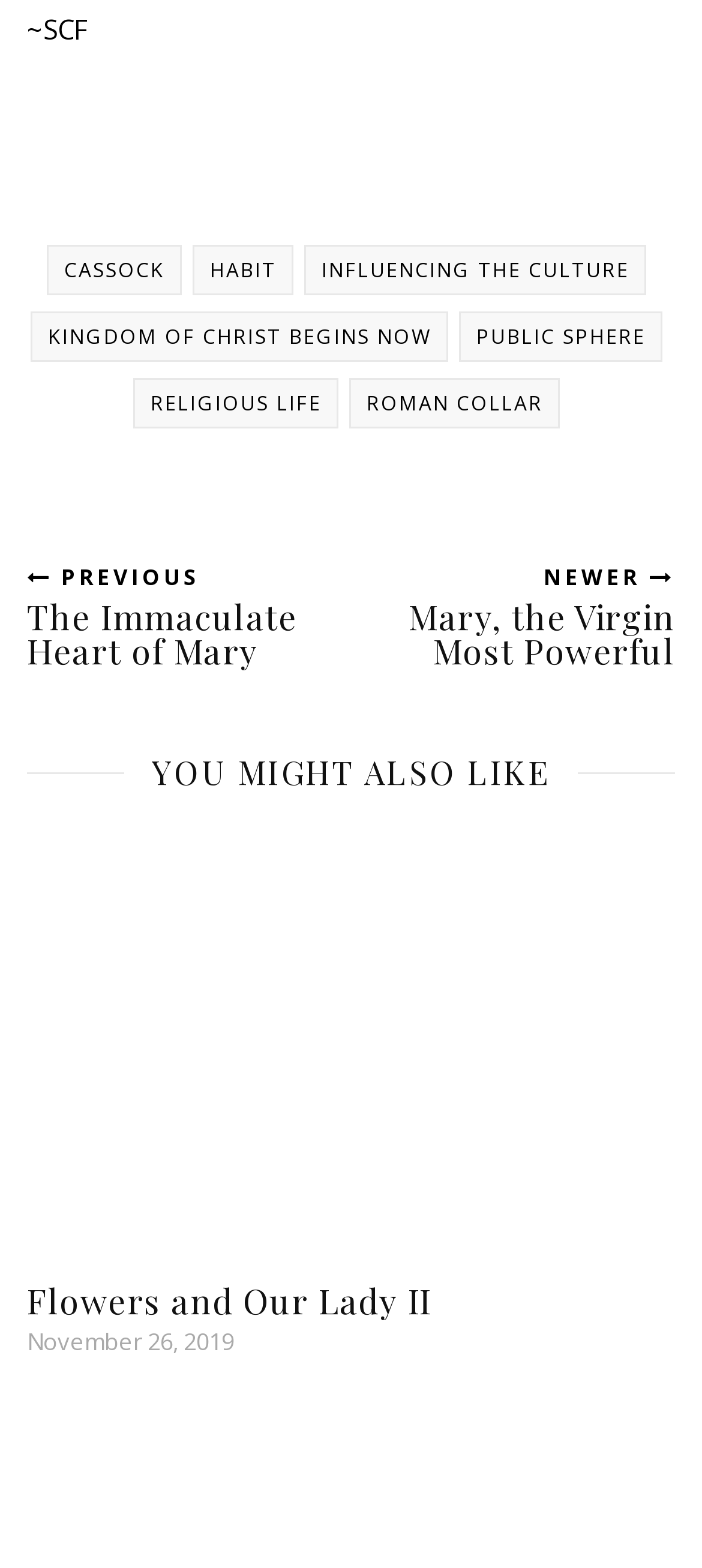Provide the bounding box coordinates of the HTML element this sentence describes: "Kingdom of Christ begins now".

[0.042, 0.198, 0.637, 0.231]